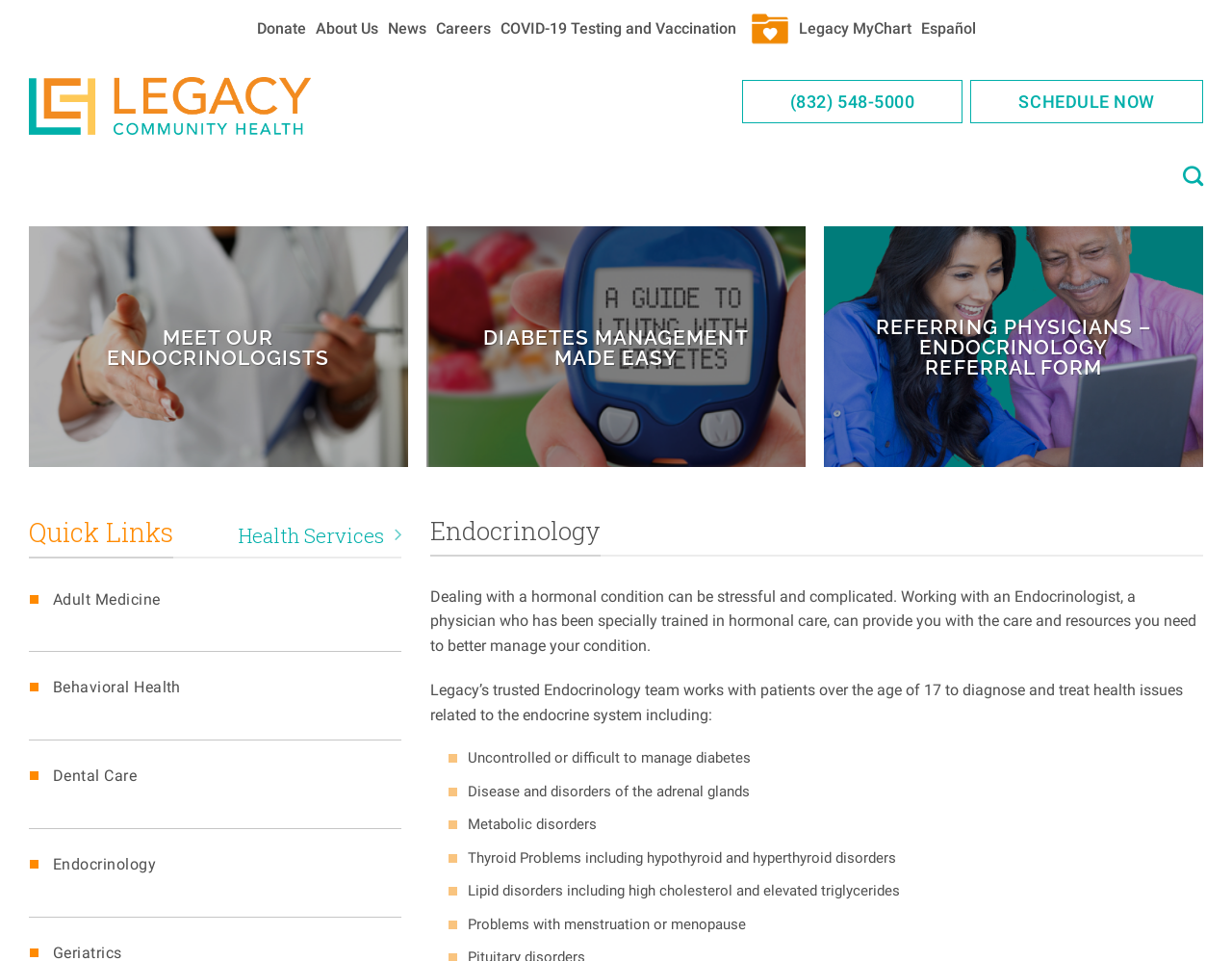Pinpoint the bounding box coordinates of the clickable area needed to execute the instruction: "Search for something". The coordinates should be specified as four float numbers between 0 and 1, i.e., [left, top, right, bottom].

[0.96, 0.16, 0.977, 0.206]